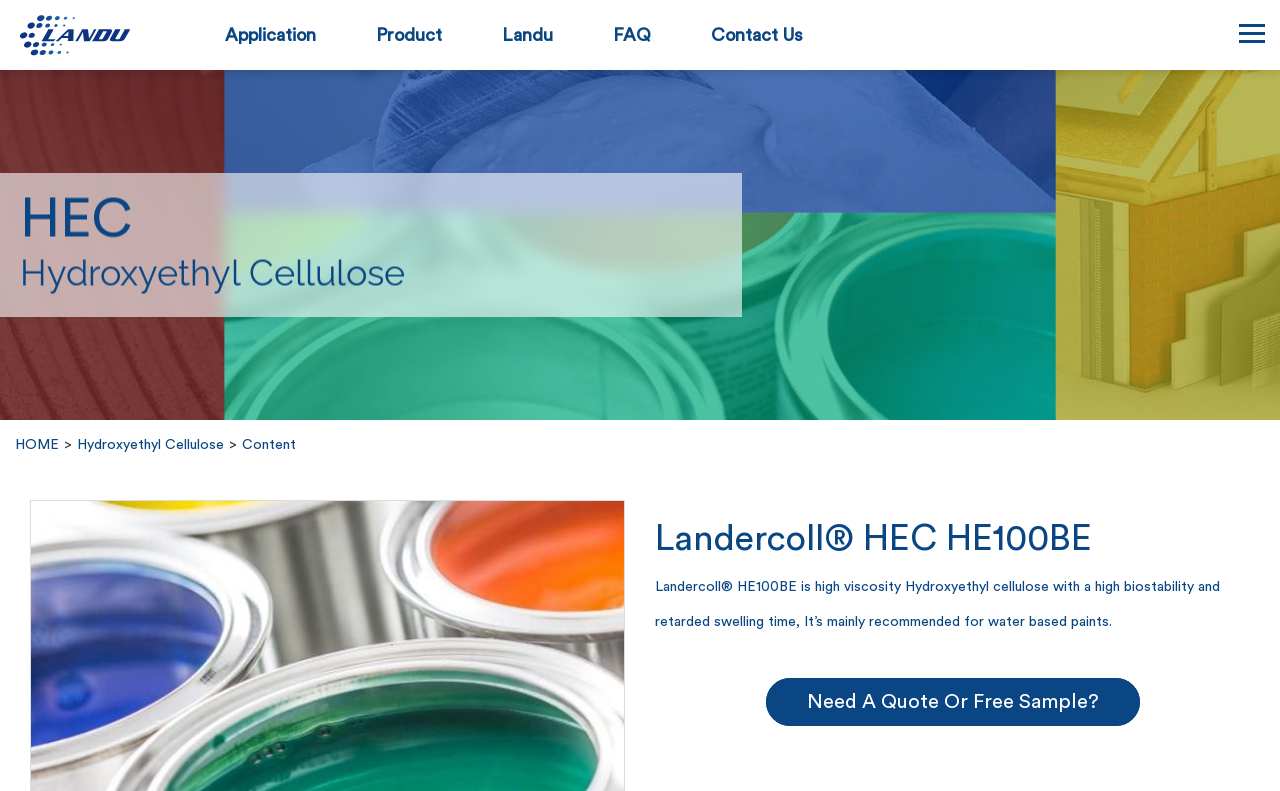Could you indicate the bounding box coordinates of the region to click in order to complete this instruction: "Click on the 'Application' link".

[0.152, 0.0, 0.27, 0.088]